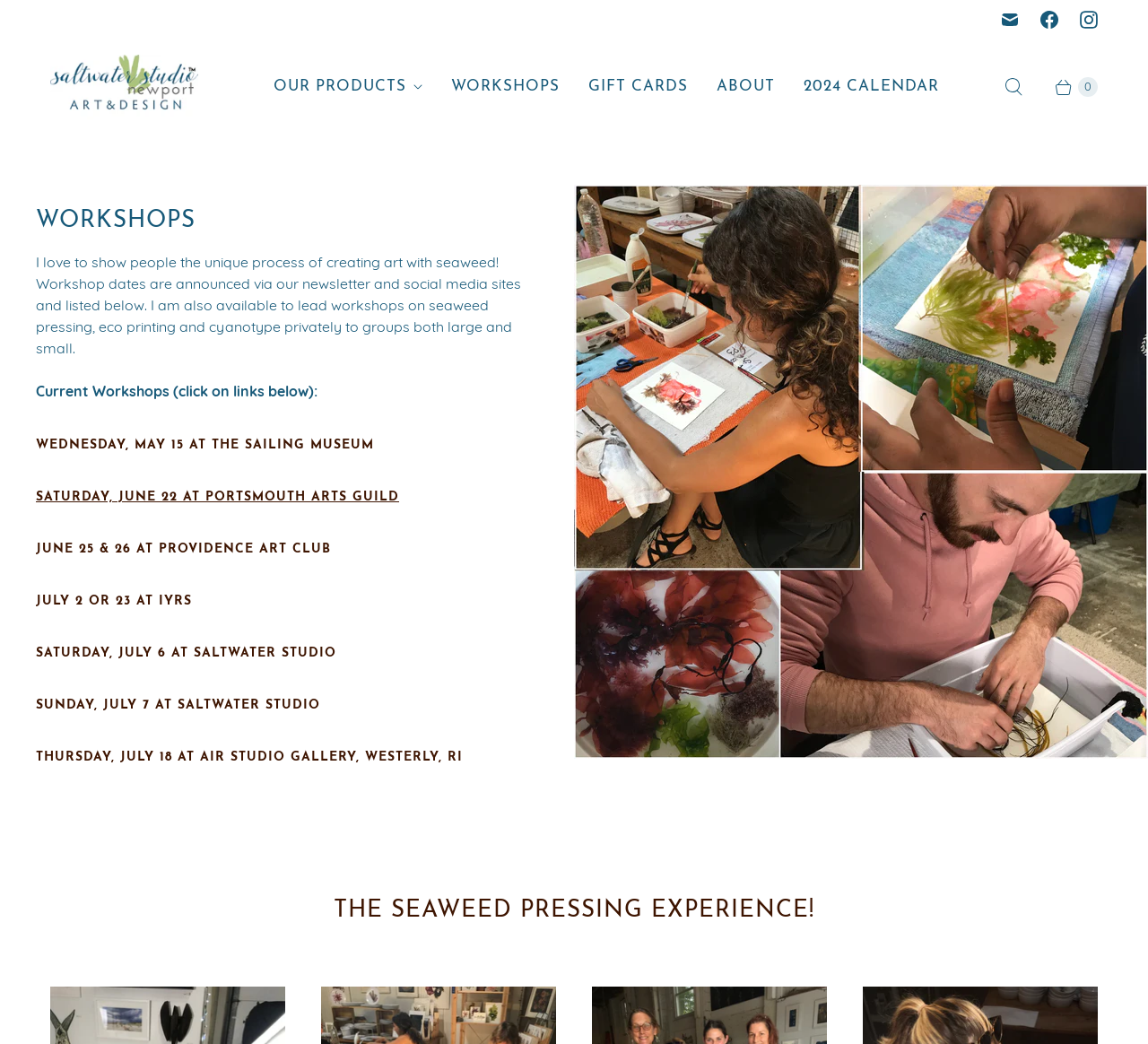Locate the bounding box of the UI element based on this description: "aria-label="Saltwater Studio Newport on Facebook"". Provide four float numbers between 0 and 1 as [left, top, right, bottom].

[0.897, 0.0, 0.931, 0.038]